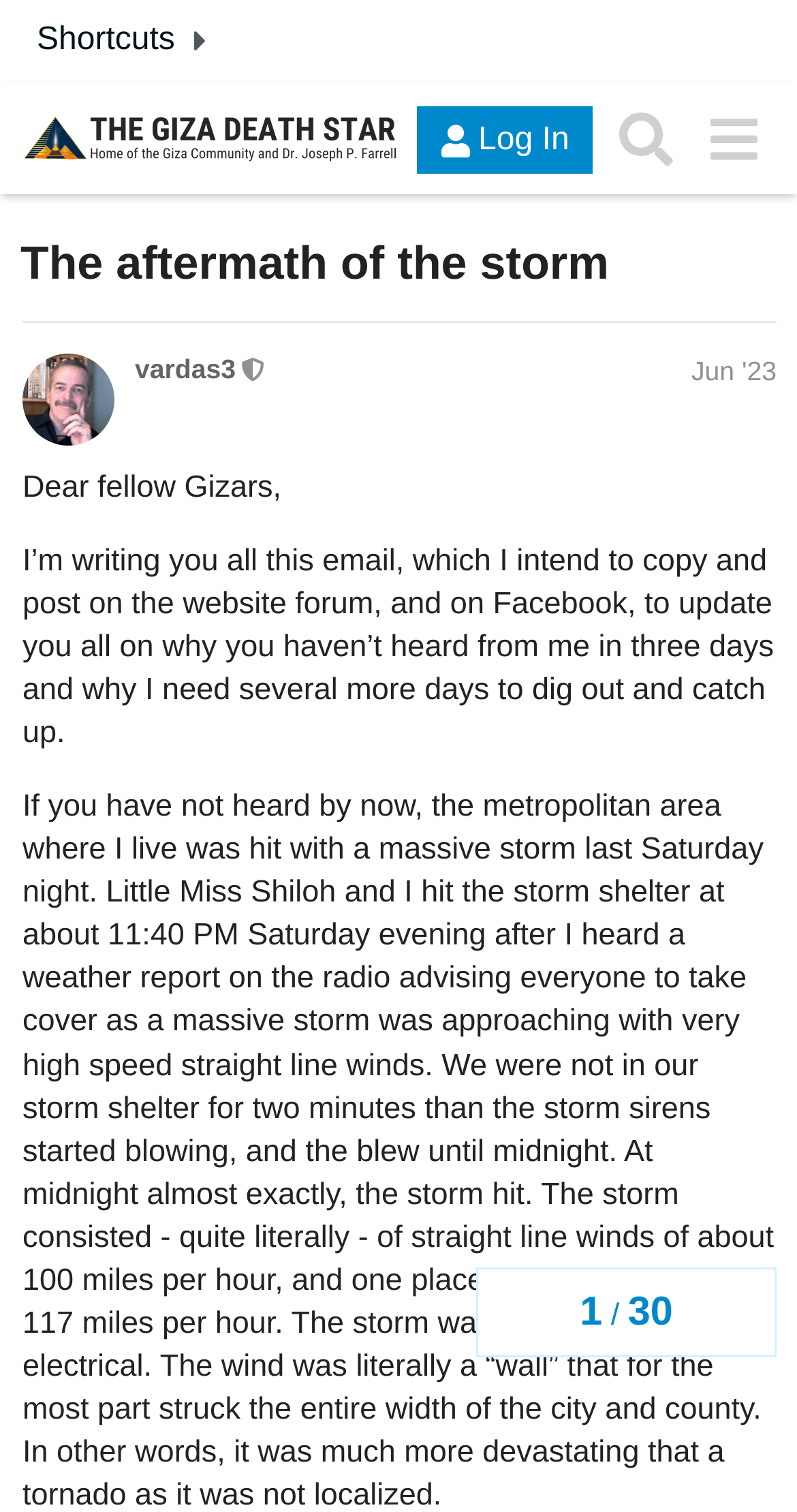What is the topic of the current discussion?
Provide a detailed answer to the question using information from the image.

The topic of the current discussion can be found in the heading section of the webpage, where it is written as 'The aftermath of the storm'. This is also the title of the webpage.